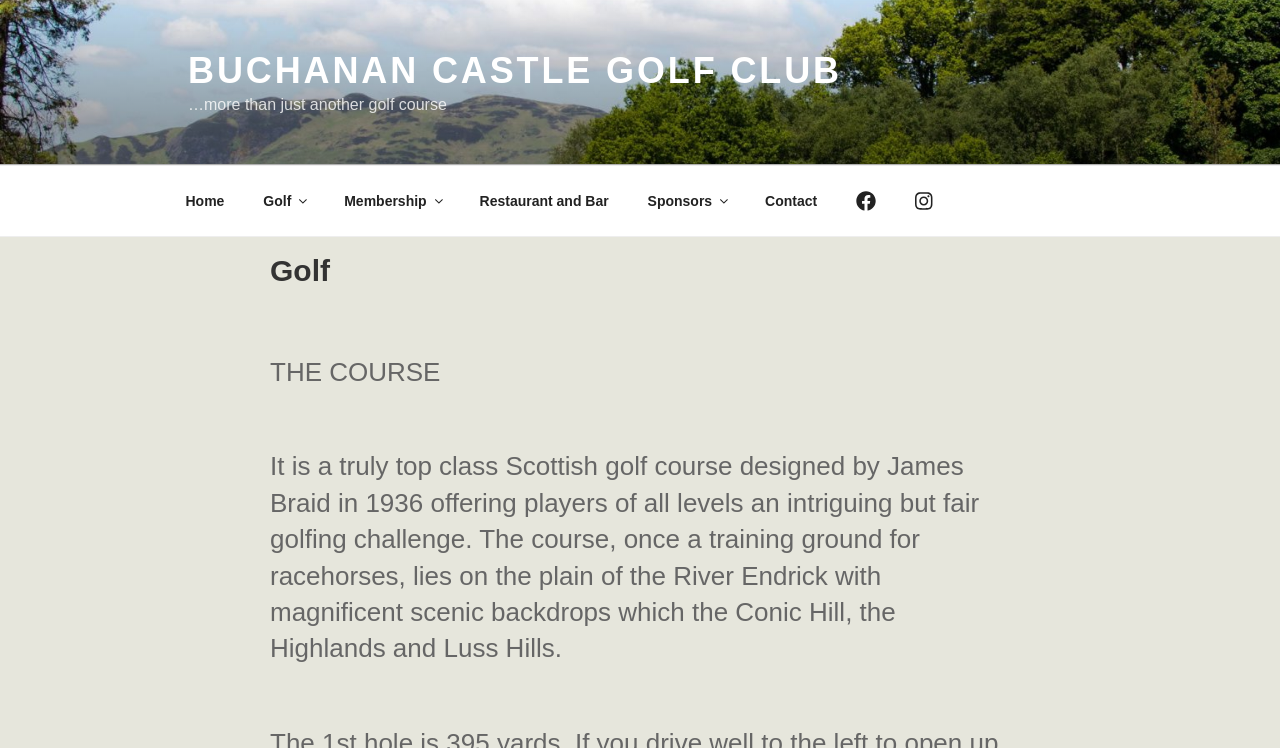Determine the bounding box coordinates of the clickable region to execute the instruction: "View Restaurant and Bar". The coordinates should be four float numbers between 0 and 1, denoted as [left, top, right, bottom].

[0.361, 0.236, 0.489, 0.301]